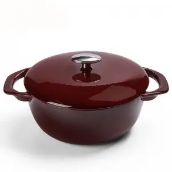Give a concise answer of one word or phrase to the question: 
What is the material of the knob on the lid?

Stainless steel